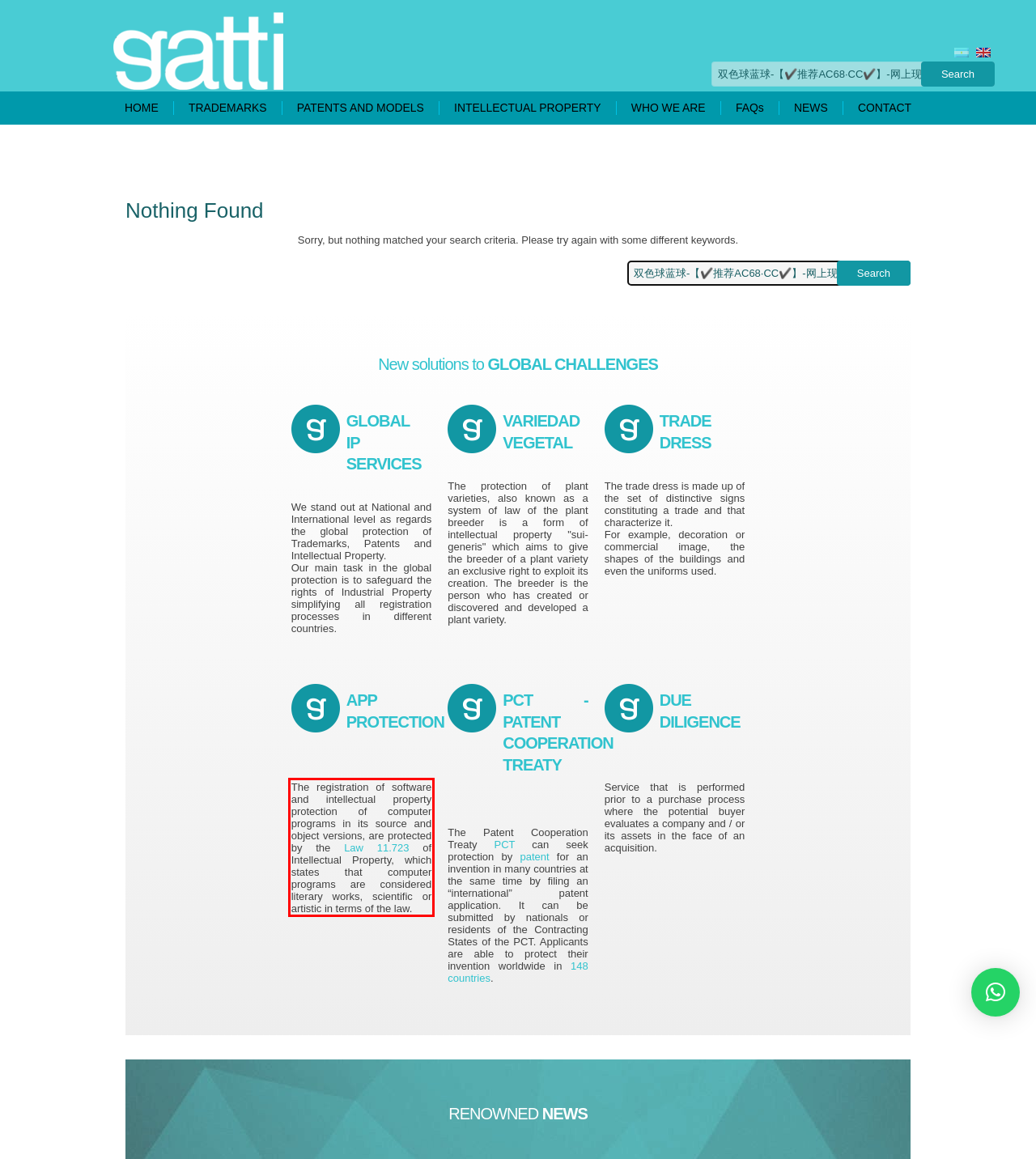Extract and provide the text found inside the red rectangle in the screenshot of the webpage.

The registration of software and intellectual property protection of computer programs in its source and object versions, are protected by the Law 11.723 of Intellectual Property, which states that computer programs are considered literary works, scientific or artistic in terms of the law.